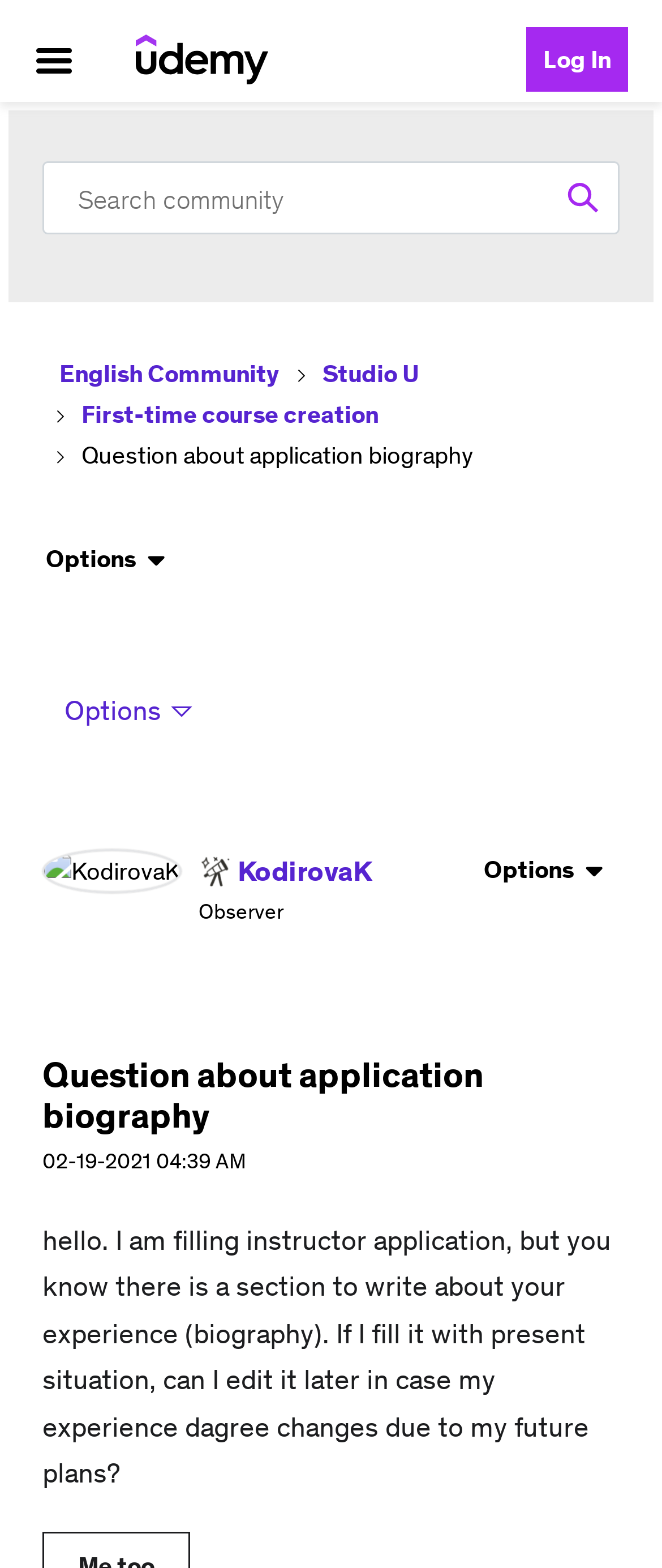Point out the bounding box coordinates of the section to click in order to follow this instruction: "View Profile of KodirovaK".

[0.359, 0.544, 0.562, 0.566]